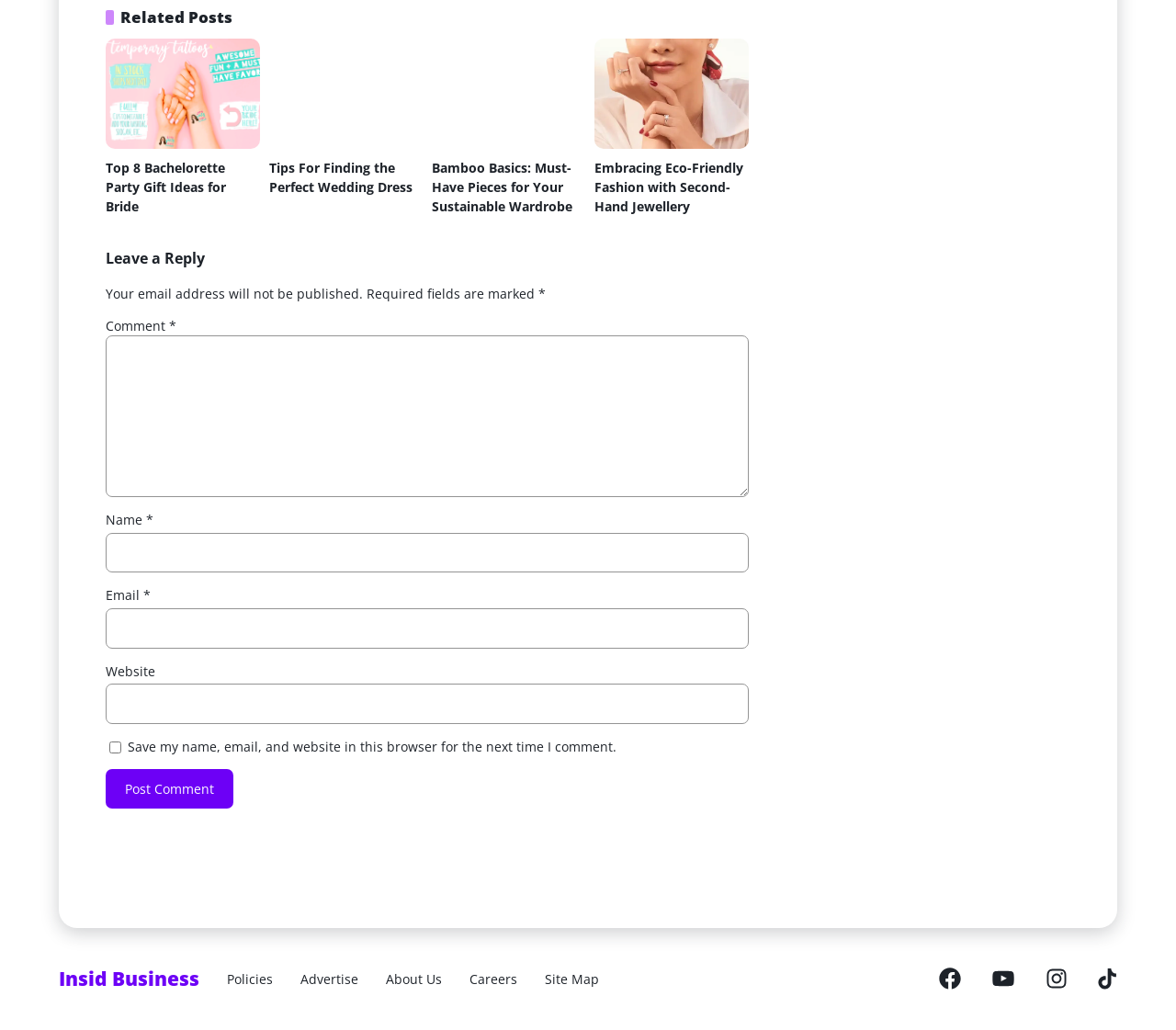What is the topic of the first related post?
Identify the answer in the screenshot and reply with a single word or phrase.

Bachelorette Party Gift Ideas